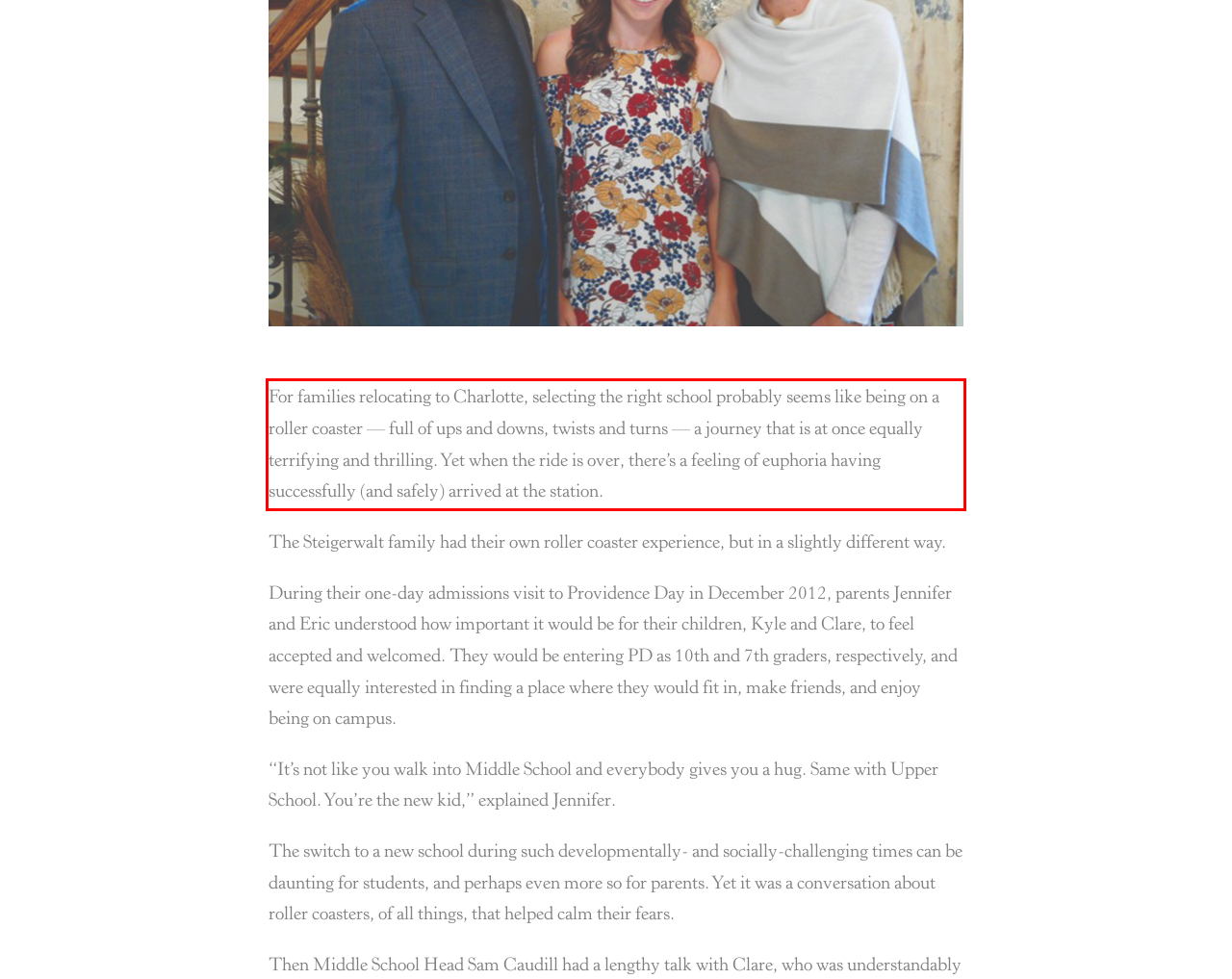Given a screenshot of a webpage containing a red bounding box, perform OCR on the text within this red bounding box and provide the text content.

For families relocating to Charlotte, selecting the right school probably seems like being on a roller coaster — full of ups and downs, twists and turns — a journey that is at once equally terrifying and thrilling. Yet when the ride is over, there’s a feeling of euphoria having successfully (and safely) arrived at the station.